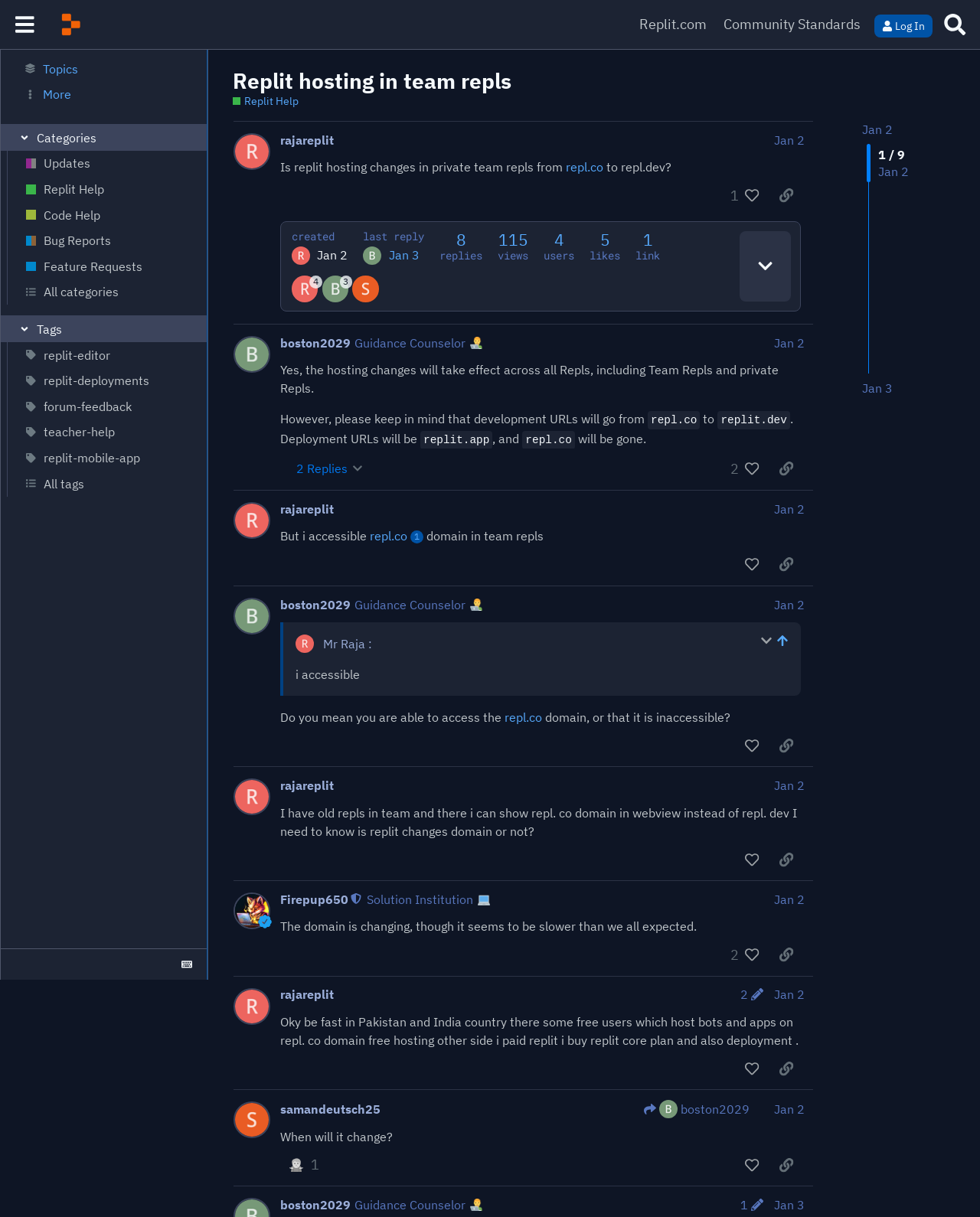Highlight the bounding box coordinates of the region I should click on to meet the following instruction: "View the 'Replit Help' page".

[0.238, 0.077, 0.304, 0.089]